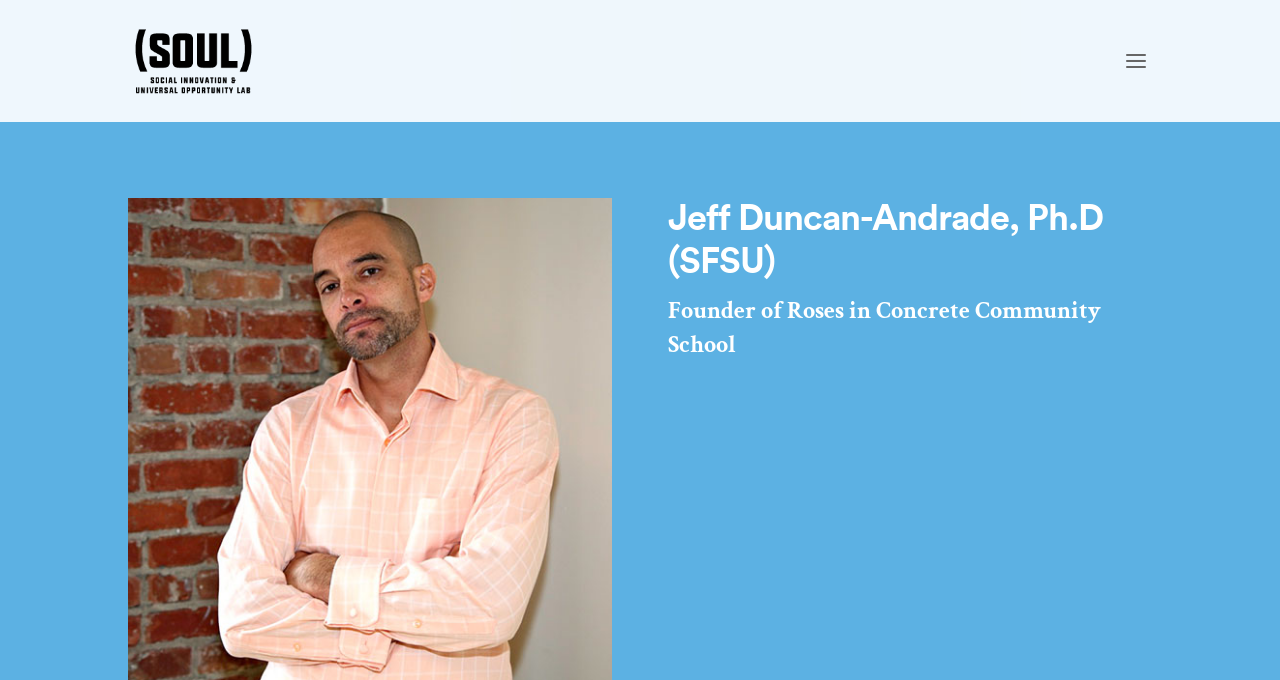Based on the element description: "Impact", identify the UI element and provide its bounding box coordinates. Use four float numbers between 0 and 1, [left, top, right, bottom].

[0.514, 0.079, 0.555, 0.179]